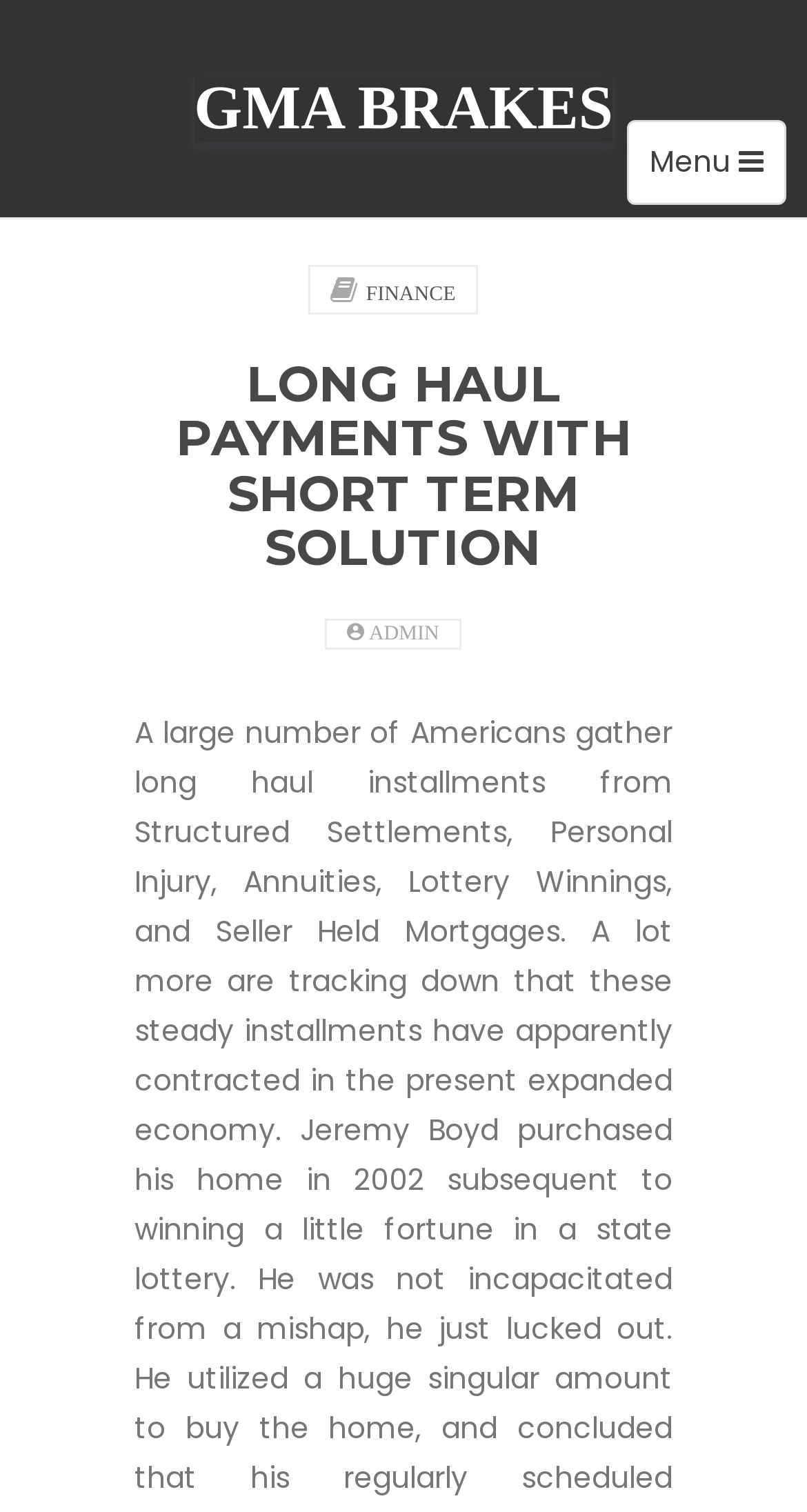What is the subtitle of the webpage?
Please provide a comprehensive and detailed answer to the question.

The subtitle of the webpage can be found in the heading element inside the HeaderAsNonLandmark element, which is 'LONG HAUL PAYMENTS WITH SHORT TERM SOLUTION'. This is a descriptive text that provides more information about the webpage.